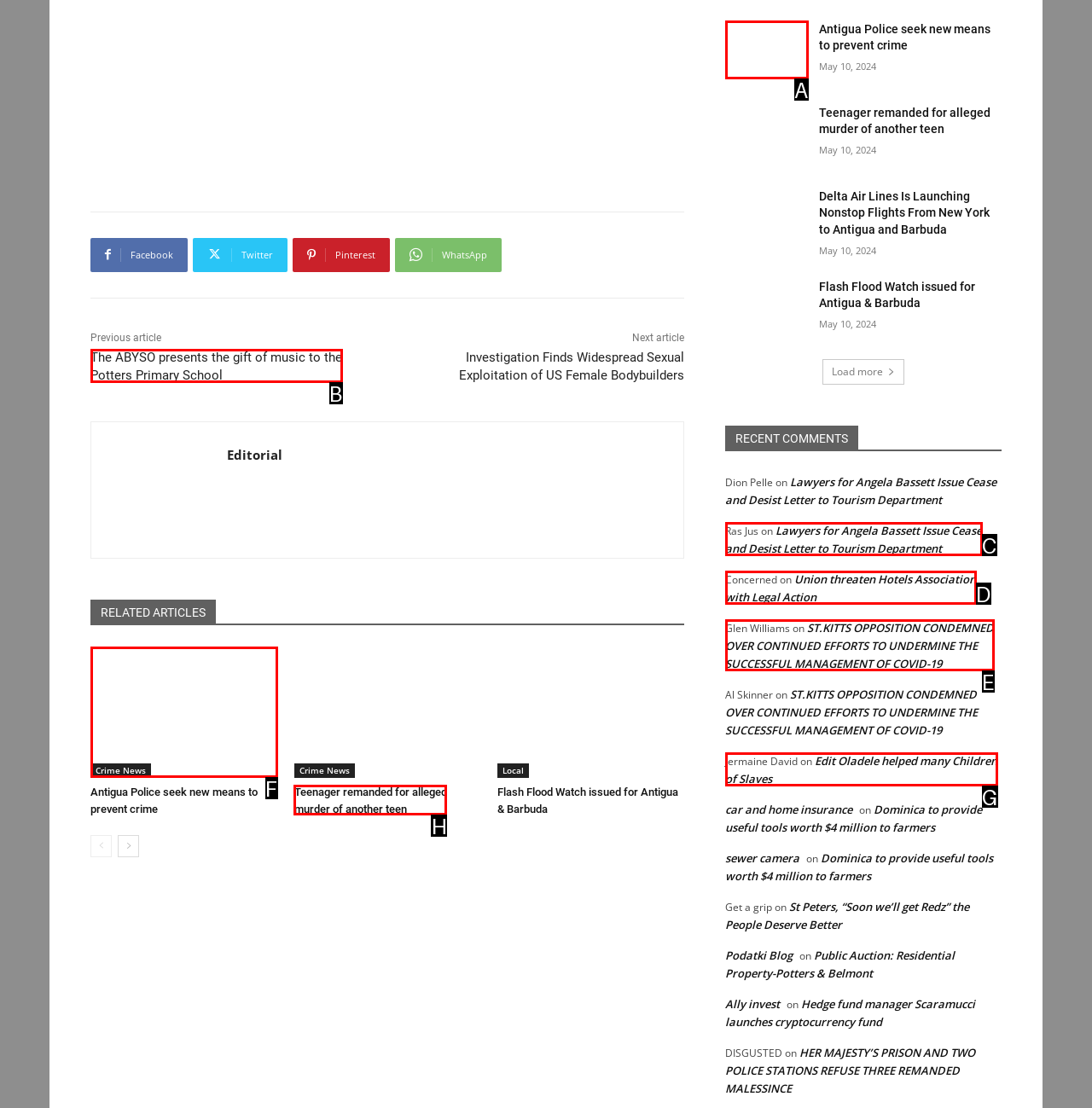Show which HTML element I need to click to perform this task: Read the article 'Antigua Police seek new means to prevent crime' Answer with the letter of the correct choice.

F